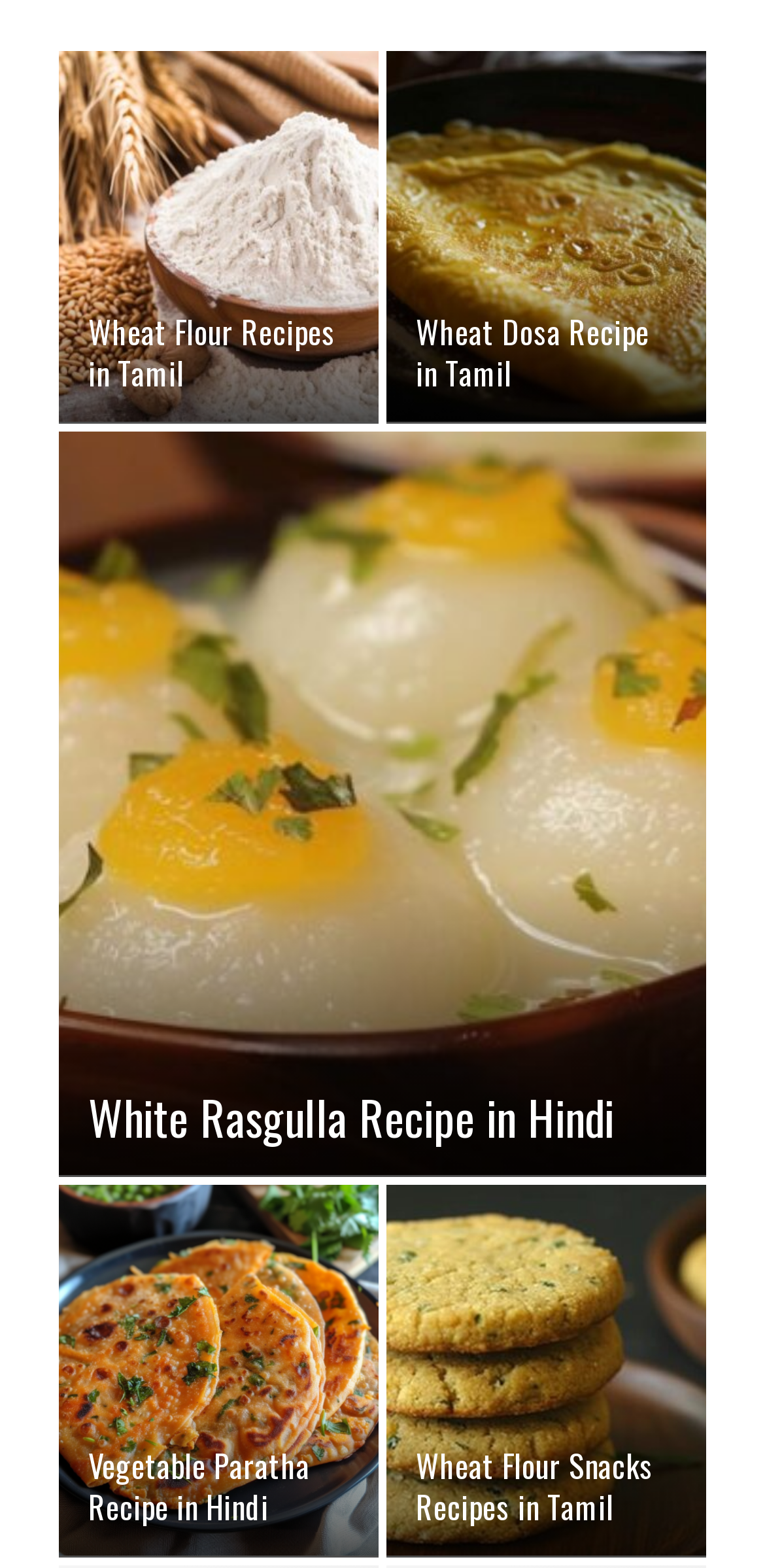Provide the bounding box coordinates for the area that should be clicked to complete the instruction: "Check Vegetable Paratha Recipe in Hindi".

[0.077, 0.756, 0.495, 0.993]